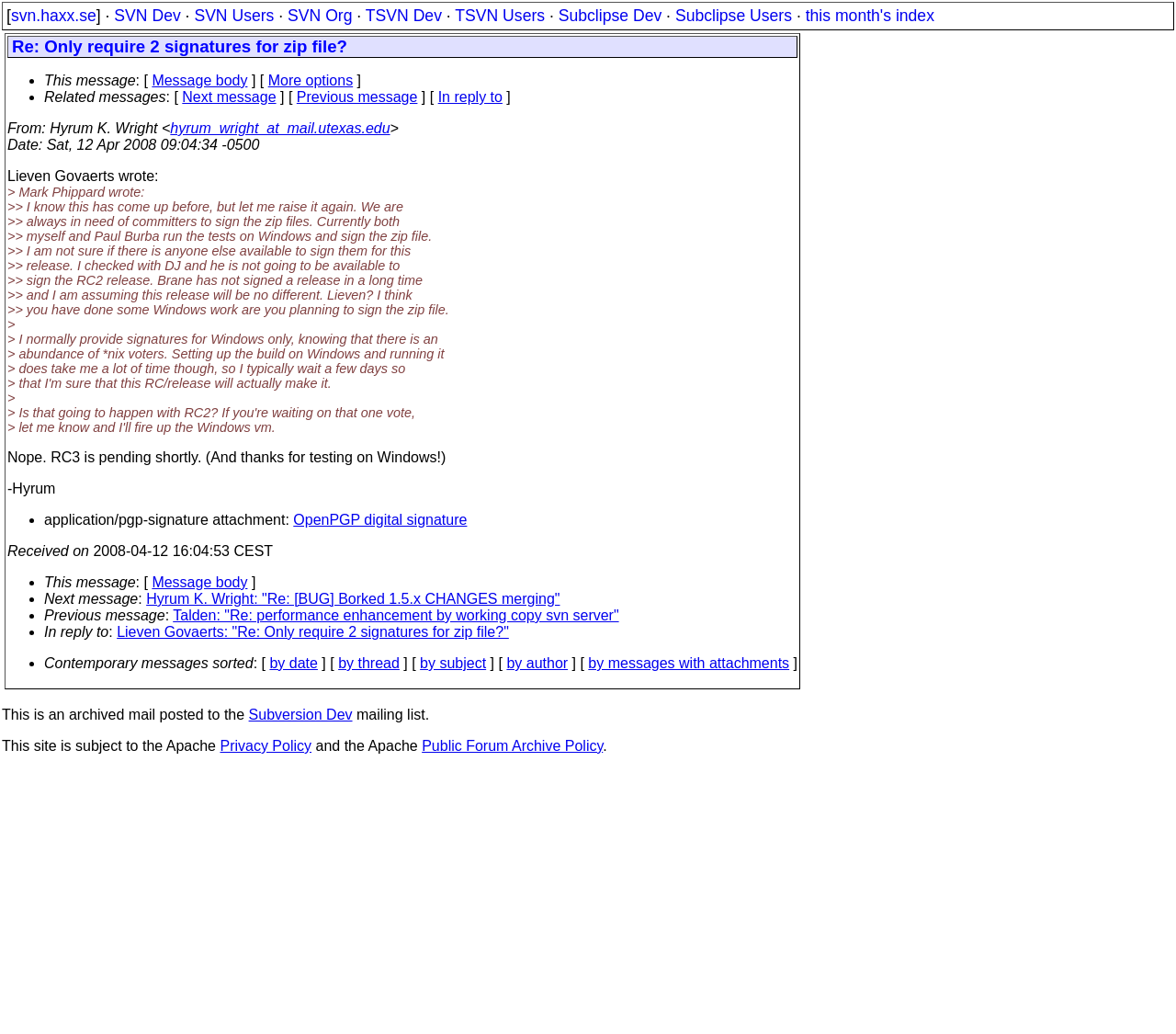Locate the bounding box coordinates of the element's region that should be clicked to carry out the following instruction: "Check the post from Hyrum K. Wright". The coordinates need to be four float numbers between 0 and 1, i.e., [left, top, right, bottom].

[0.006, 0.116, 0.678, 0.148]